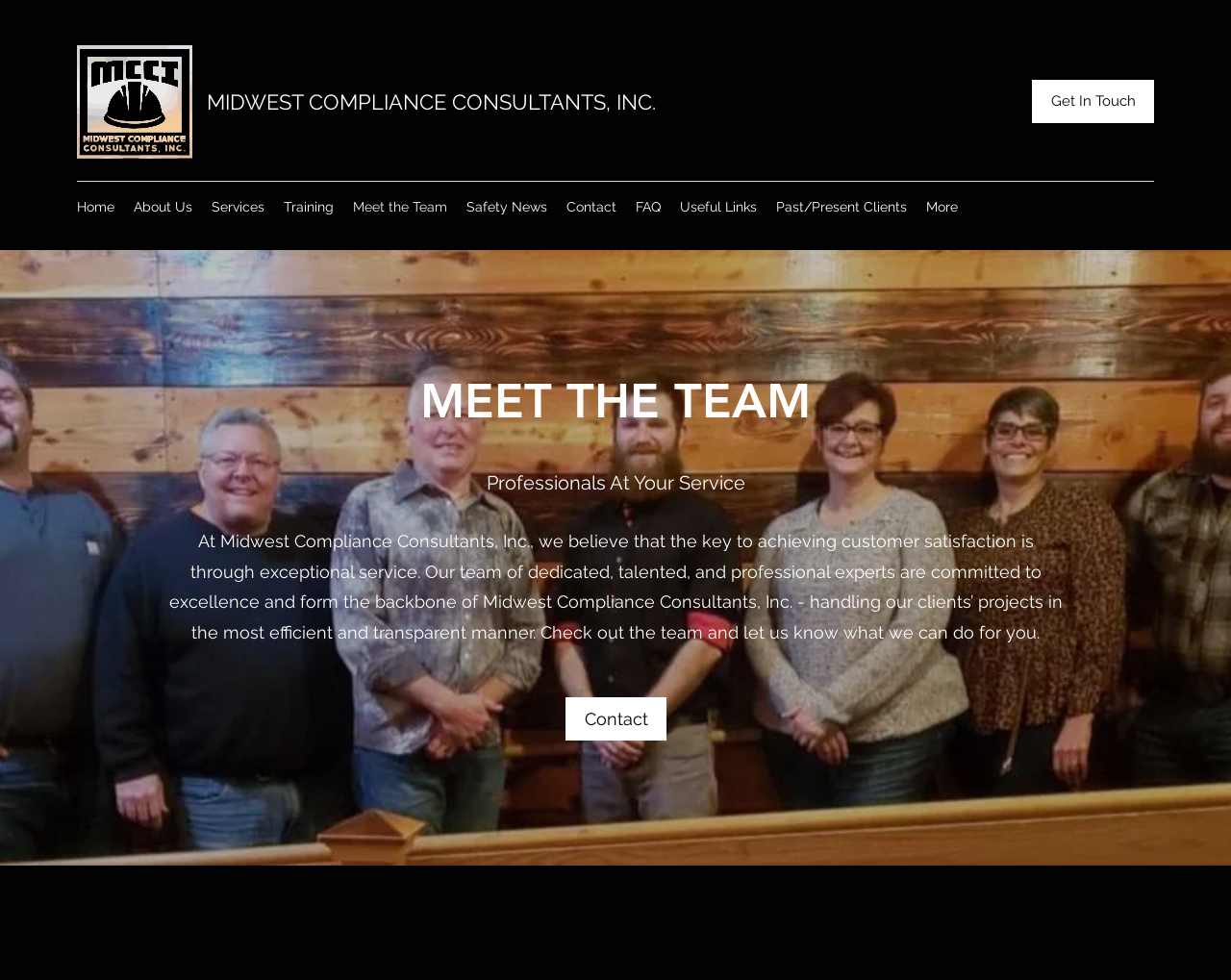Identify the bounding box of the HTML element described as: "Member FDIC".

None